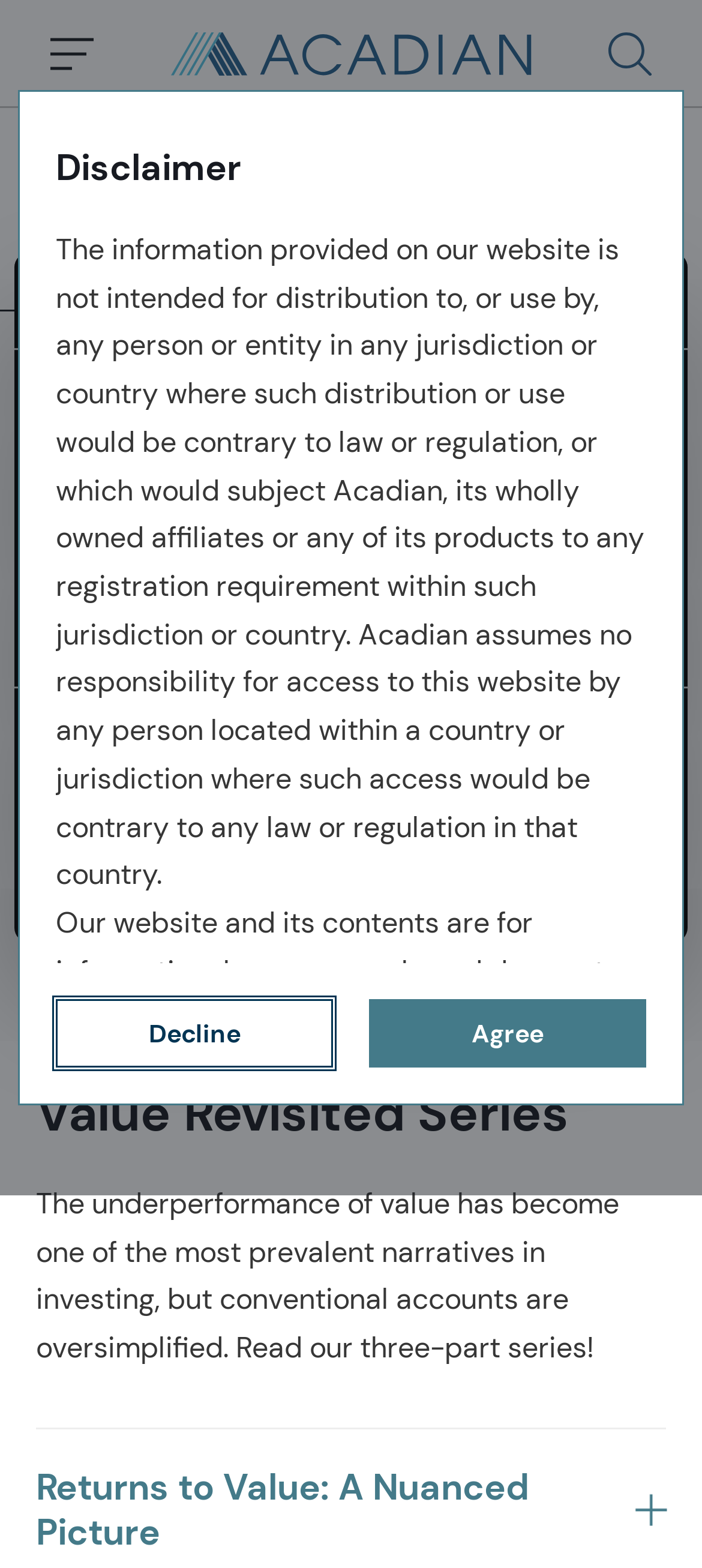How many parts are there in the Value Revisited Series?
Please provide a single word or phrase answer based on the image.

Three